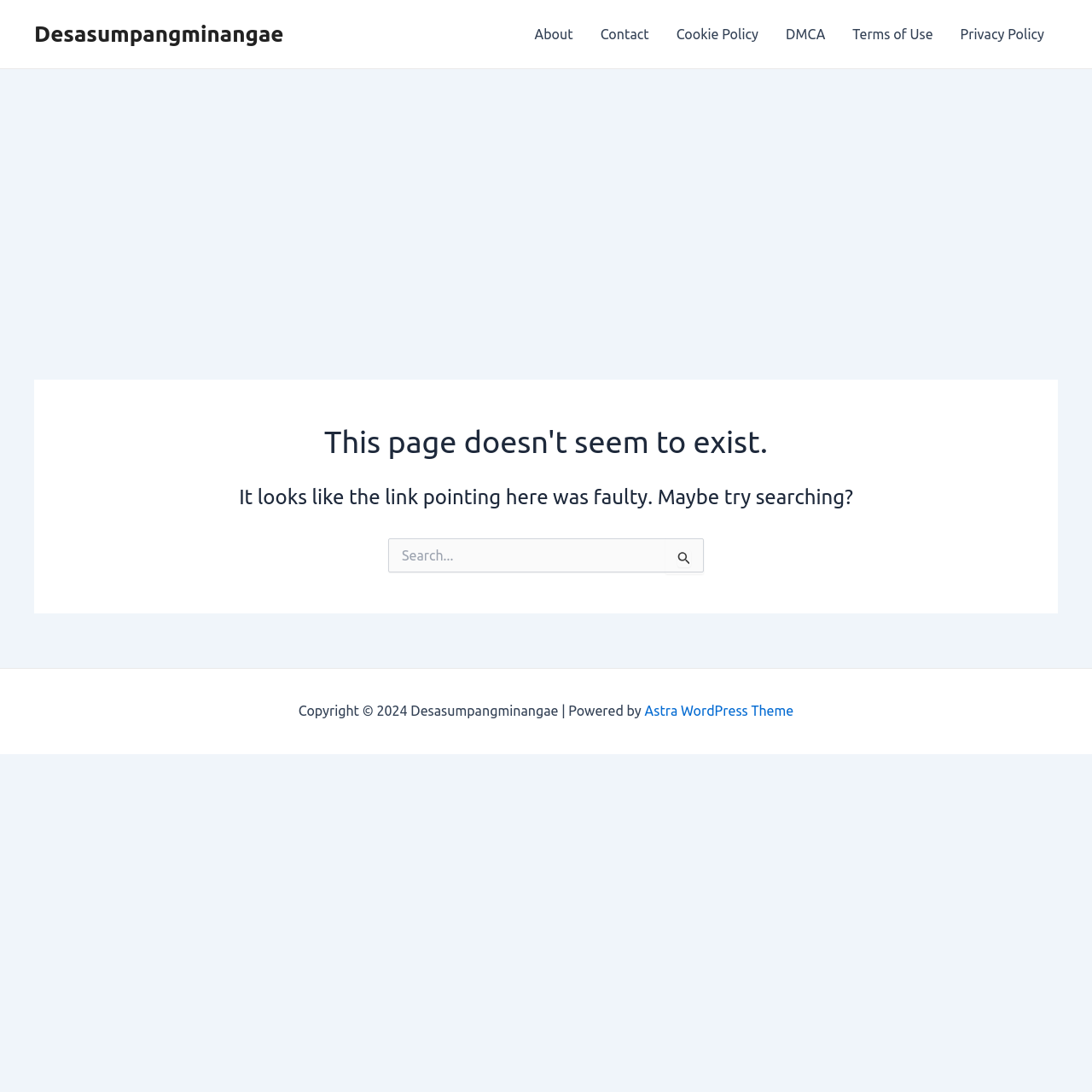Given the webpage screenshot and the description, determine the bounding box coordinates (top-left x, top-left y, bottom-right x, bottom-right y) that define the location of the UI element matching this description: Privacy Policy

[0.867, 0.0, 0.969, 0.062]